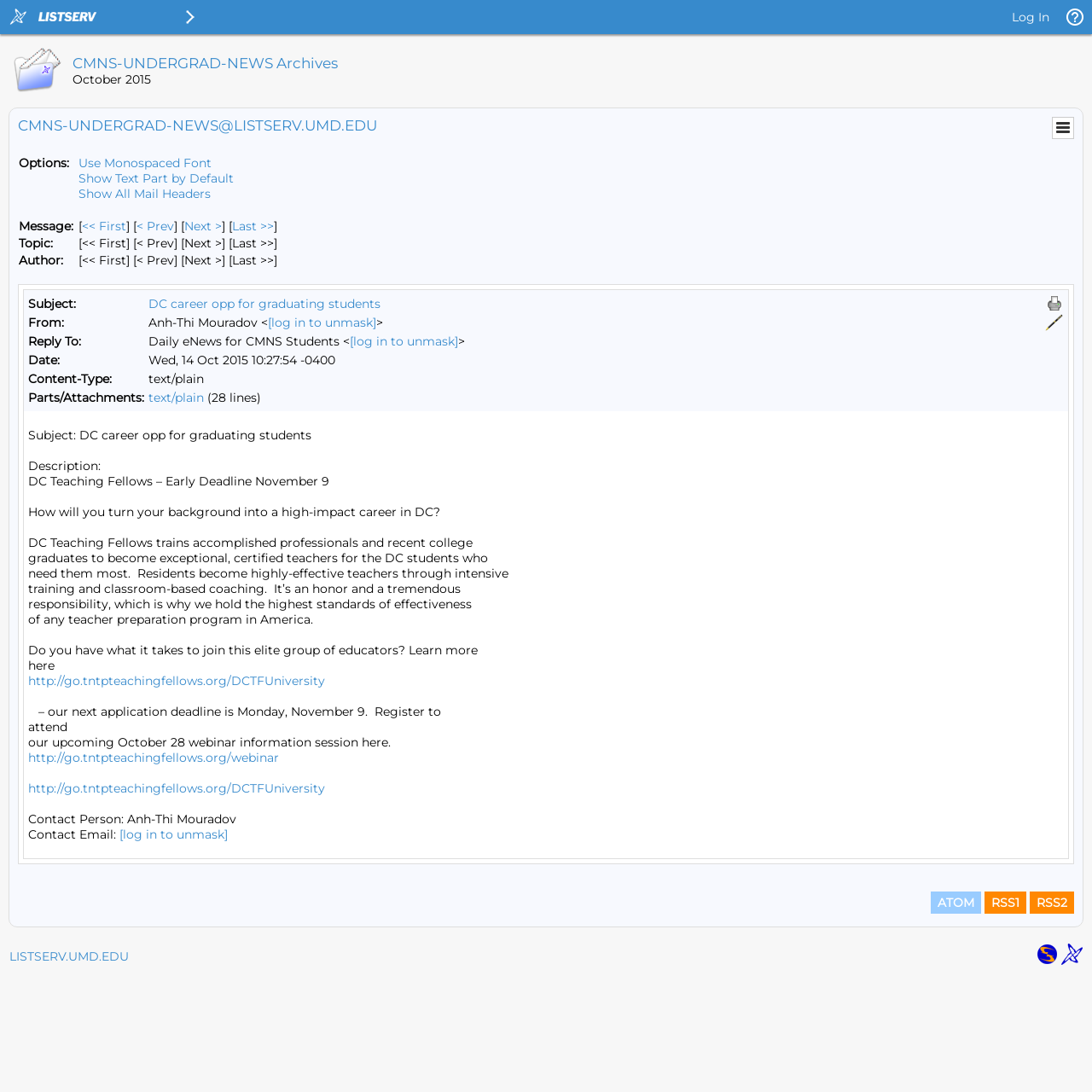Identify the bounding box coordinates of the clickable region to carry out the given instruction: "Print Reply".

[0.957, 0.27, 0.974, 0.287]